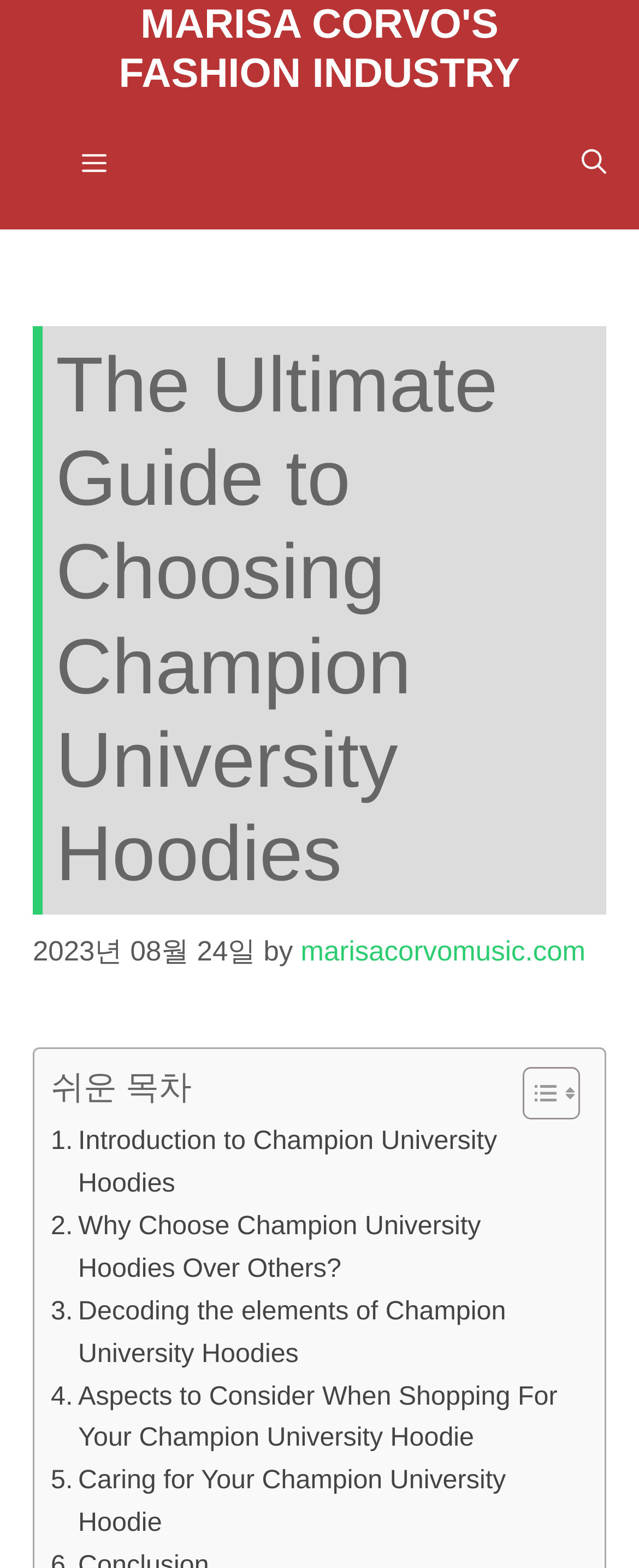Find the bounding box coordinates of the clickable region needed to perform the following instruction: "Visit Marisa Corvo's website". The coordinates should be provided as four float numbers between 0 and 1, i.e., [left, top, right, bottom].

[0.471, 0.597, 0.916, 0.617]